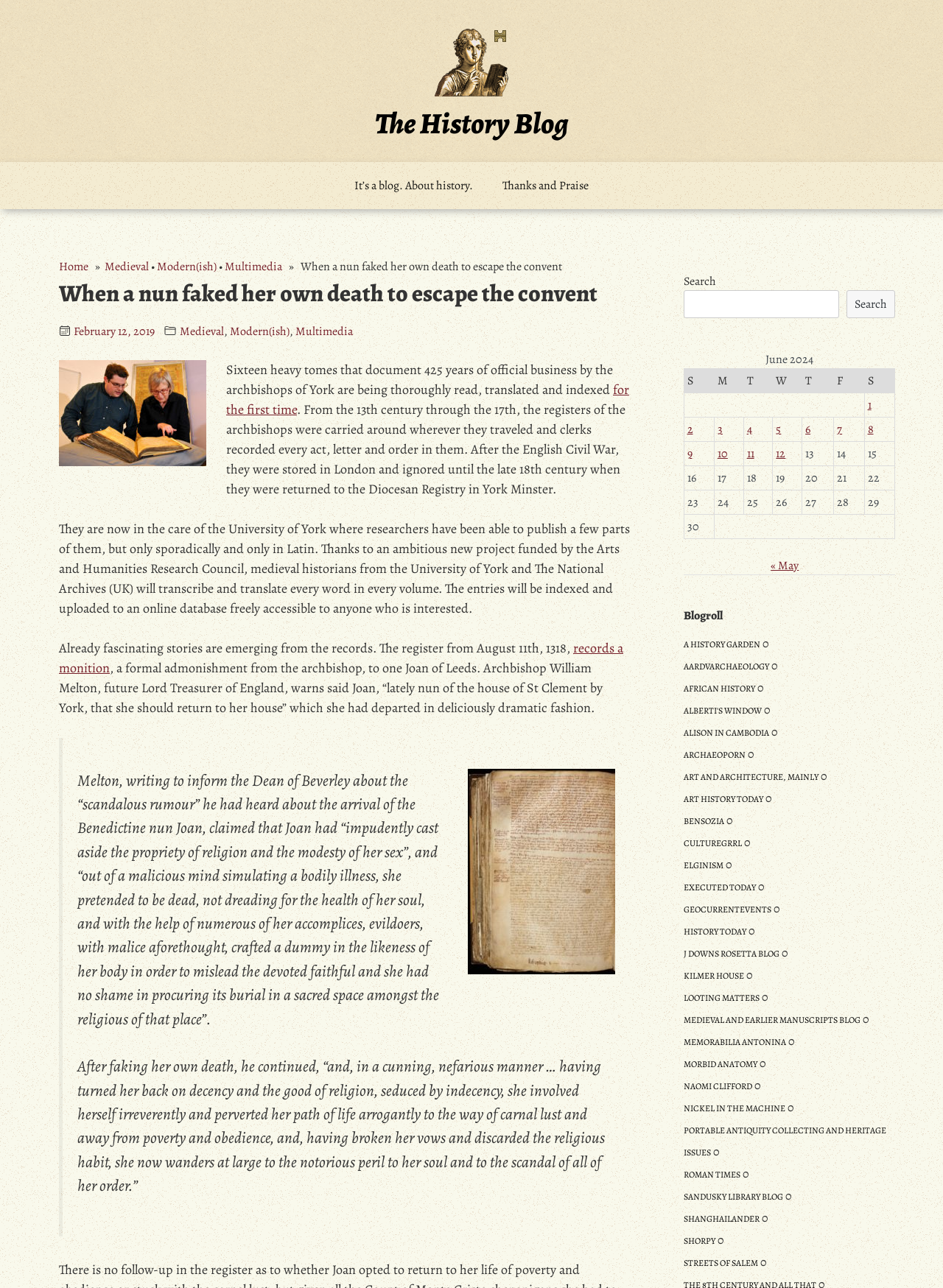Please locate the bounding box coordinates of the element's region that needs to be clicked to follow the instruction: "Click on the 'Medieval' link". The bounding box coordinates should be provided as four float numbers between 0 and 1, i.e., [left, top, right, bottom].

[0.111, 0.201, 0.158, 0.213]